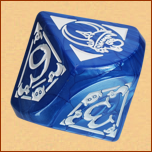Explain what is happening in the image with as much detail as possible.

The image showcases a striking blue ten-sided die designed specifically for the Munchkin board game series. This giant Munchkin Level Die, part of a recently released collection, features intricately engraved symbols and numbers, enhancing its aesthetic appeal and functionality in gameplay. The die prominently displays the number '9' on one face, indicative of its role in helping players track their levels in various Munchkin adventures. This particular edition is one of four new colossal dice released, each designed to add a sense of fun and whimsy to game nights. The vibrant blue color and the luxurious design make it not only a pivotal gaming accessory but also a collector’s item for Munchkin enthusiasts.